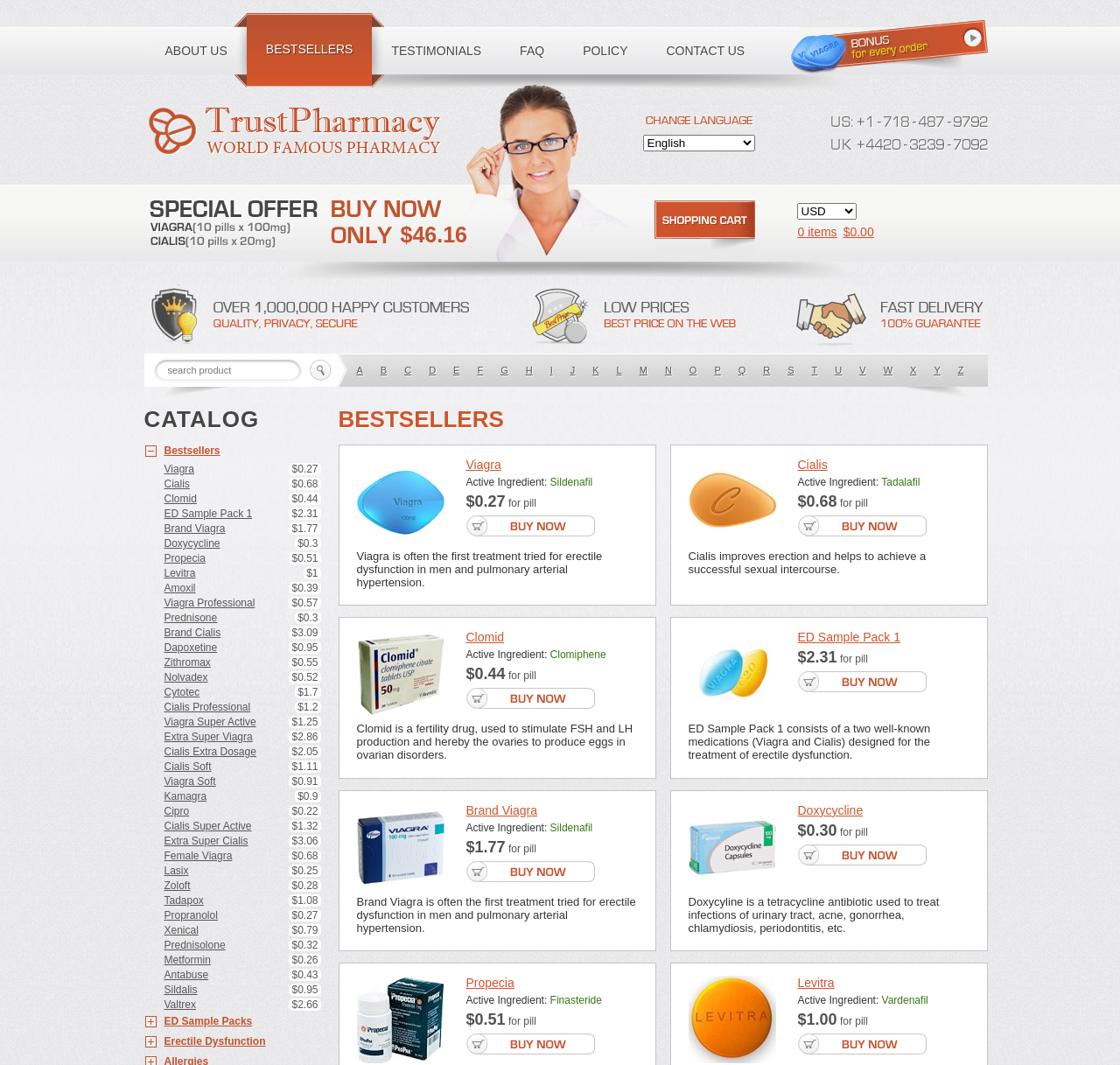Pinpoint the bounding box coordinates of the area that should be clicked to complete the following instruction: "search for a product". The coordinates must be given as four float numbers between 0 and 1, i.e., [left, top, right, bottom].

[0.138, 0.338, 0.267, 0.357]